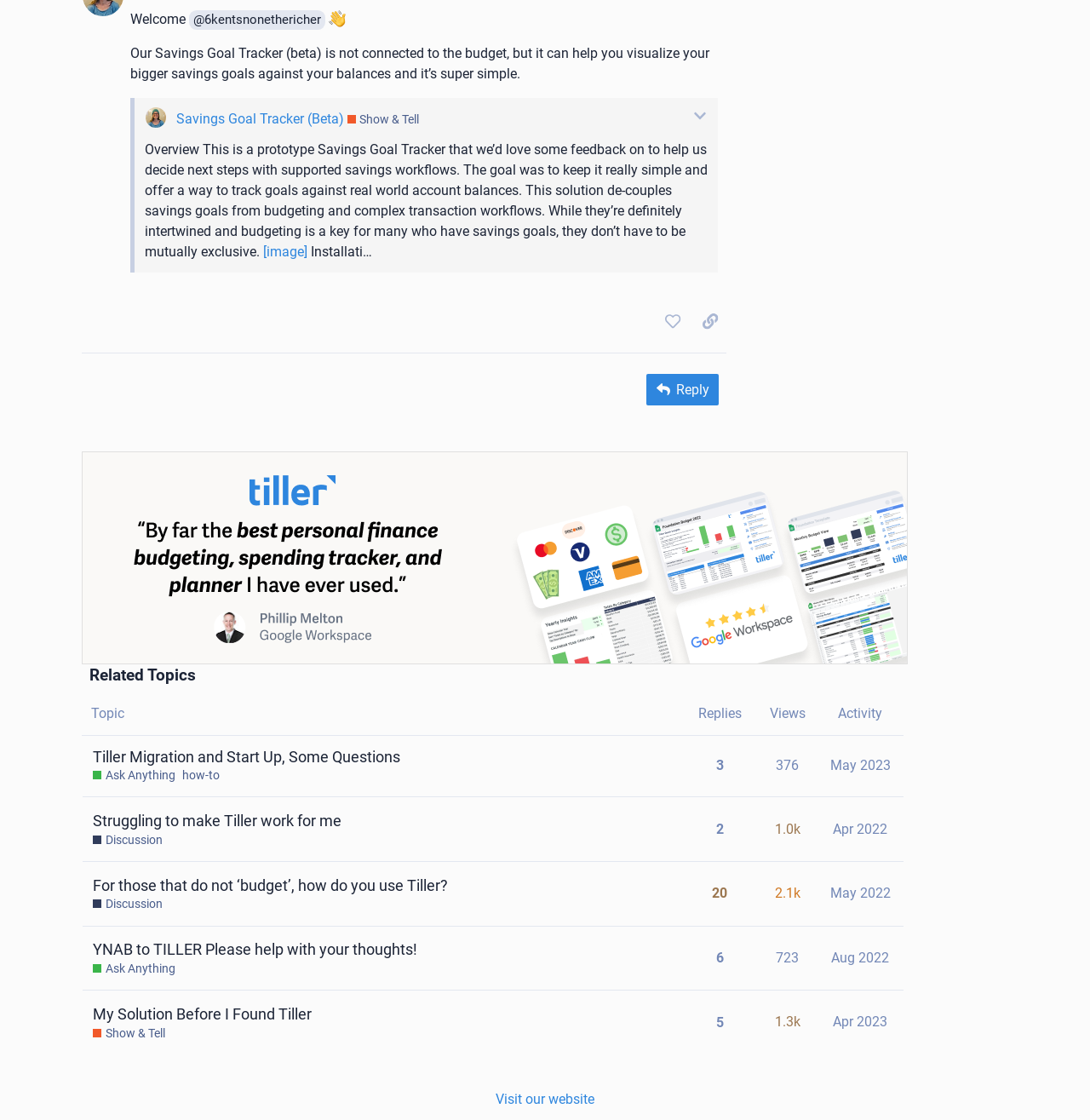Please find and report the bounding box coordinates of the element to click in order to perform the following action: "Click the 'Reply' button". The coordinates should be expressed as four float numbers between 0 and 1, in the format [left, top, right, bottom].

[0.593, 0.334, 0.659, 0.362]